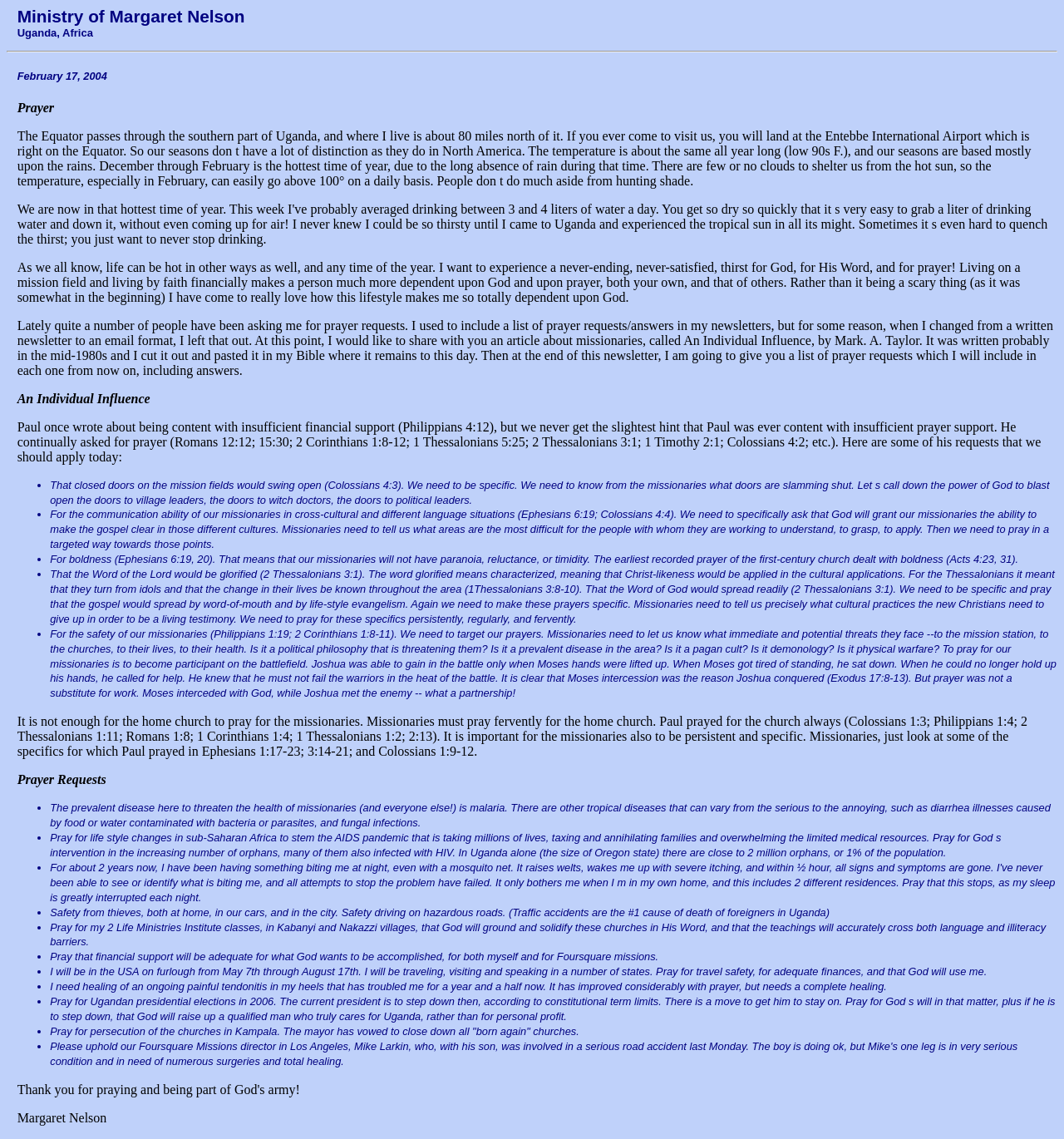Provide a brief response to the question below using a single word or phrase: 
What is the author's prayer request for the missionaries?

Boldness